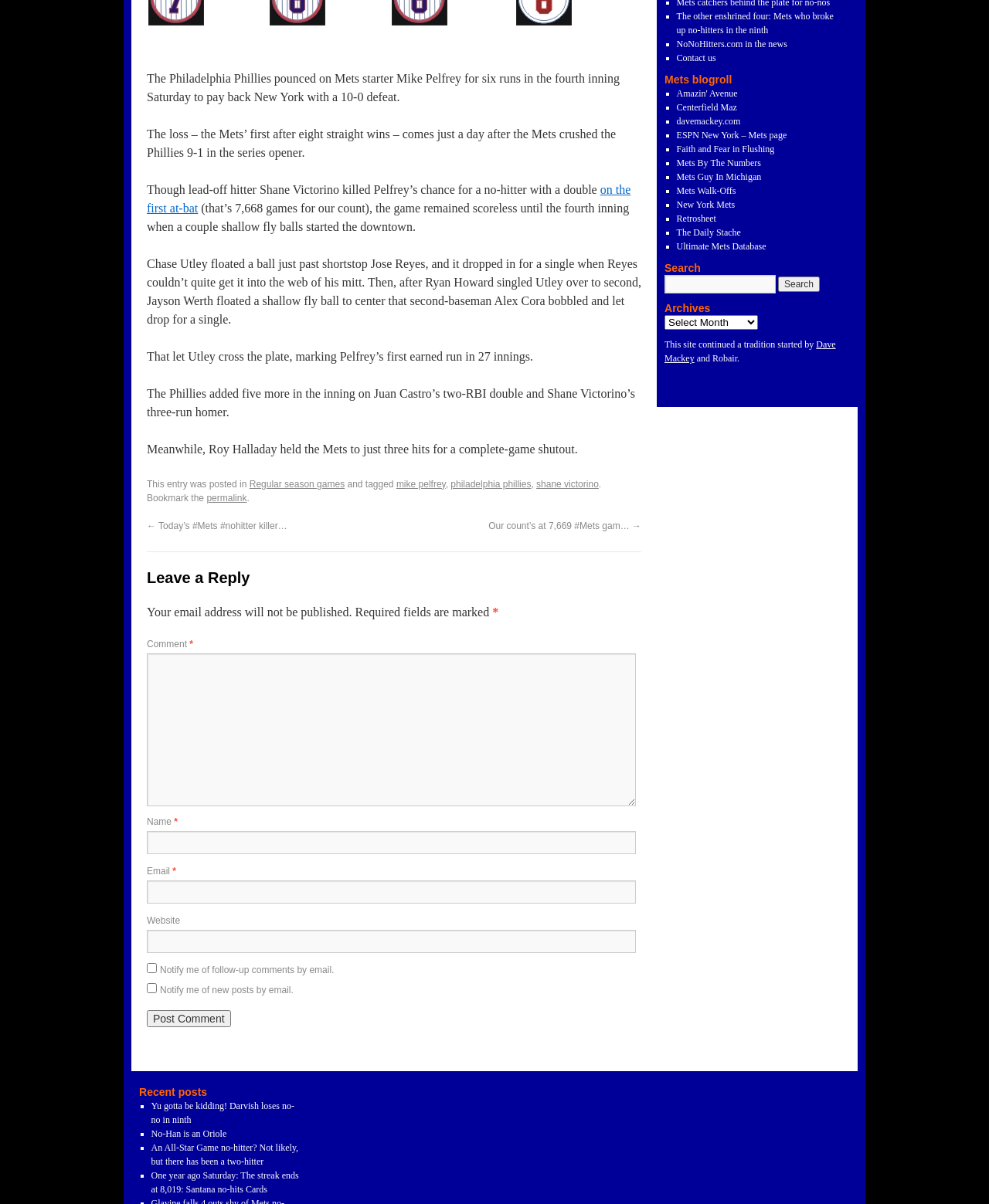From the given element description: "mike pelfrey", find the bounding box for the UI element. Provide the coordinates as four float numbers between 0 and 1, in the order [left, top, right, bottom].

[0.401, 0.398, 0.451, 0.407]